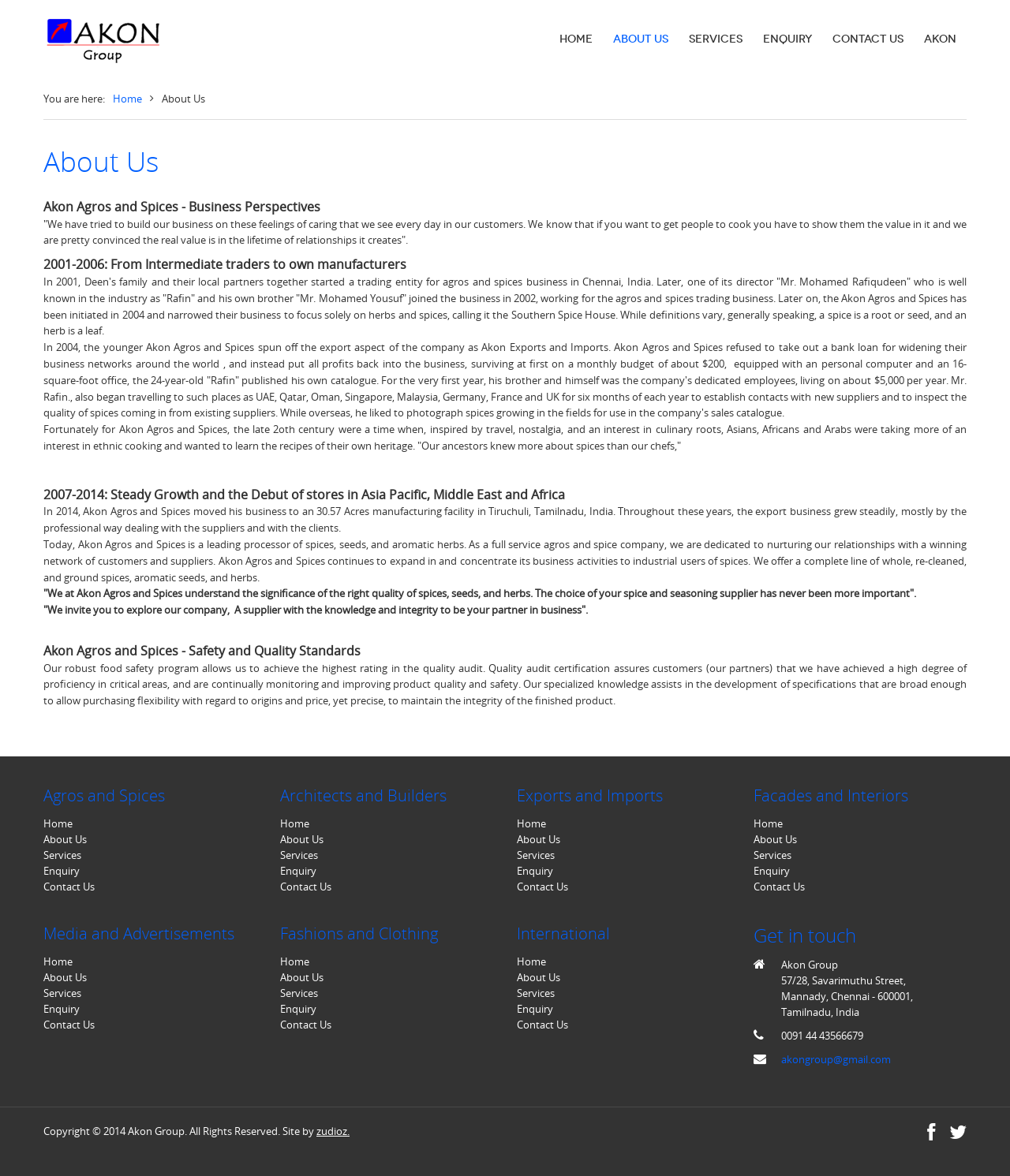What is the email address of the company?
Refer to the image and give a detailed answer to the question.

The email address of the company can be found at the bottom of the webpage, where it is mentioned as 'akongroup@gmail.com'.